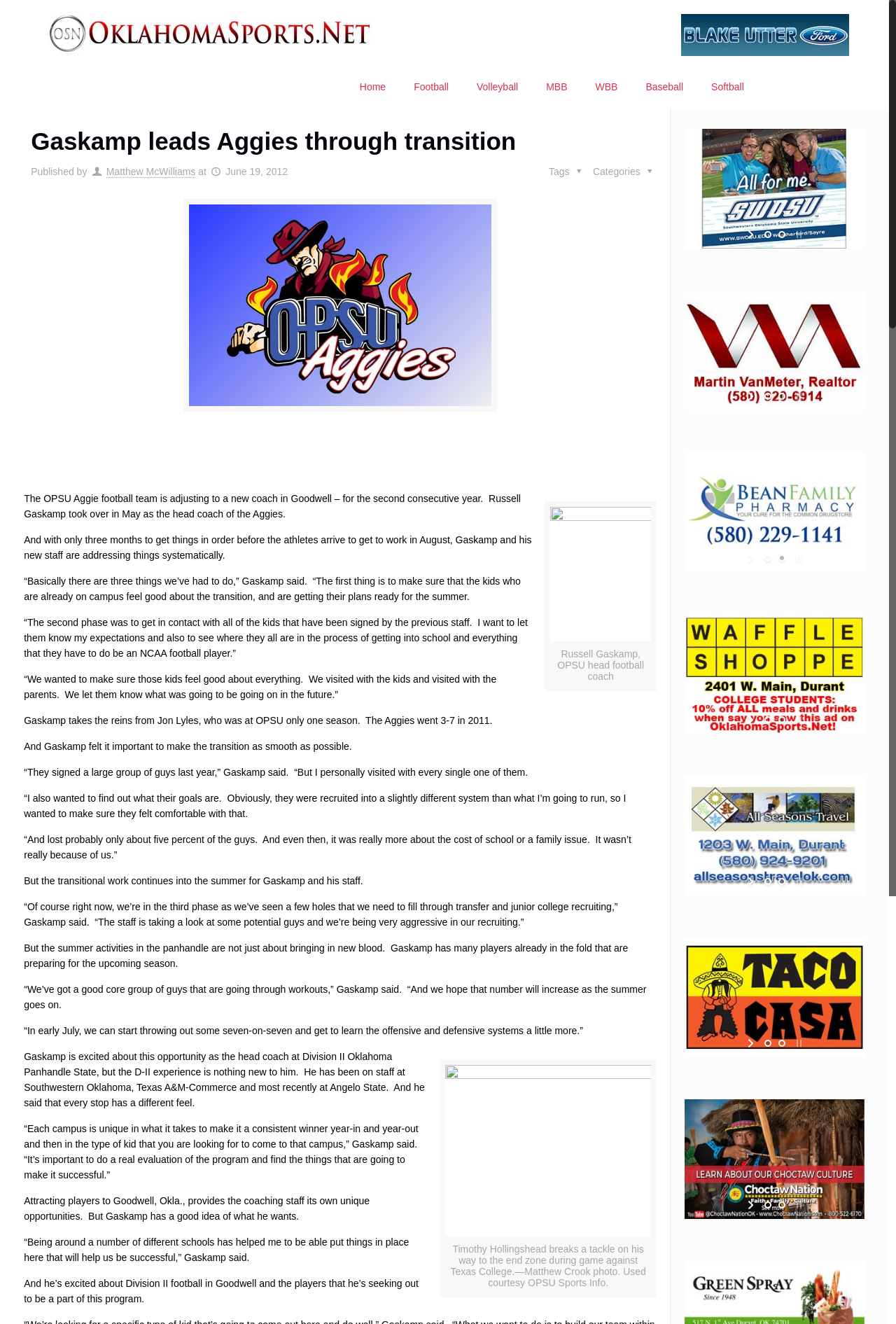Create an in-depth description of the webpage, covering main sections.

The webpage is about the OPSU Aggie football team and their new coach, Russell Gaskamp. At the top of the page, there is a logo and a navigation menu with links to different sections of the website, including "Home", "Football", "Volleyball", and more. Below the navigation menu, there is a heading that reads "Gaskamp leads Aggies through transition". 

To the right of the heading, there is a link to the author of the article, Matthew McWilliams, and a timestamp indicating that the article was published on June 19, 2012. Below the heading, there is a large image of Russell Gaskamp, the new head coach of the OPSU Aggie football team.

The main content of the webpage is a news article about Coach Gaskamp and his efforts to transition the team after taking over as head coach in May. The article is divided into several paragraphs, with quotes from Coach Gaskamp about his goals and strategies for the team. There are also several images throughout the article, including a photo of a player, Timothy Hollingshead, breaking a tackle on his way to the end zone during a game.

At the bottom of the page, there are several links to related articles or slideshows, including a slideshow of images from the team's games. There are also several complementary sections with links to start or stop a slideshow, as well as links to jump to specific slides.